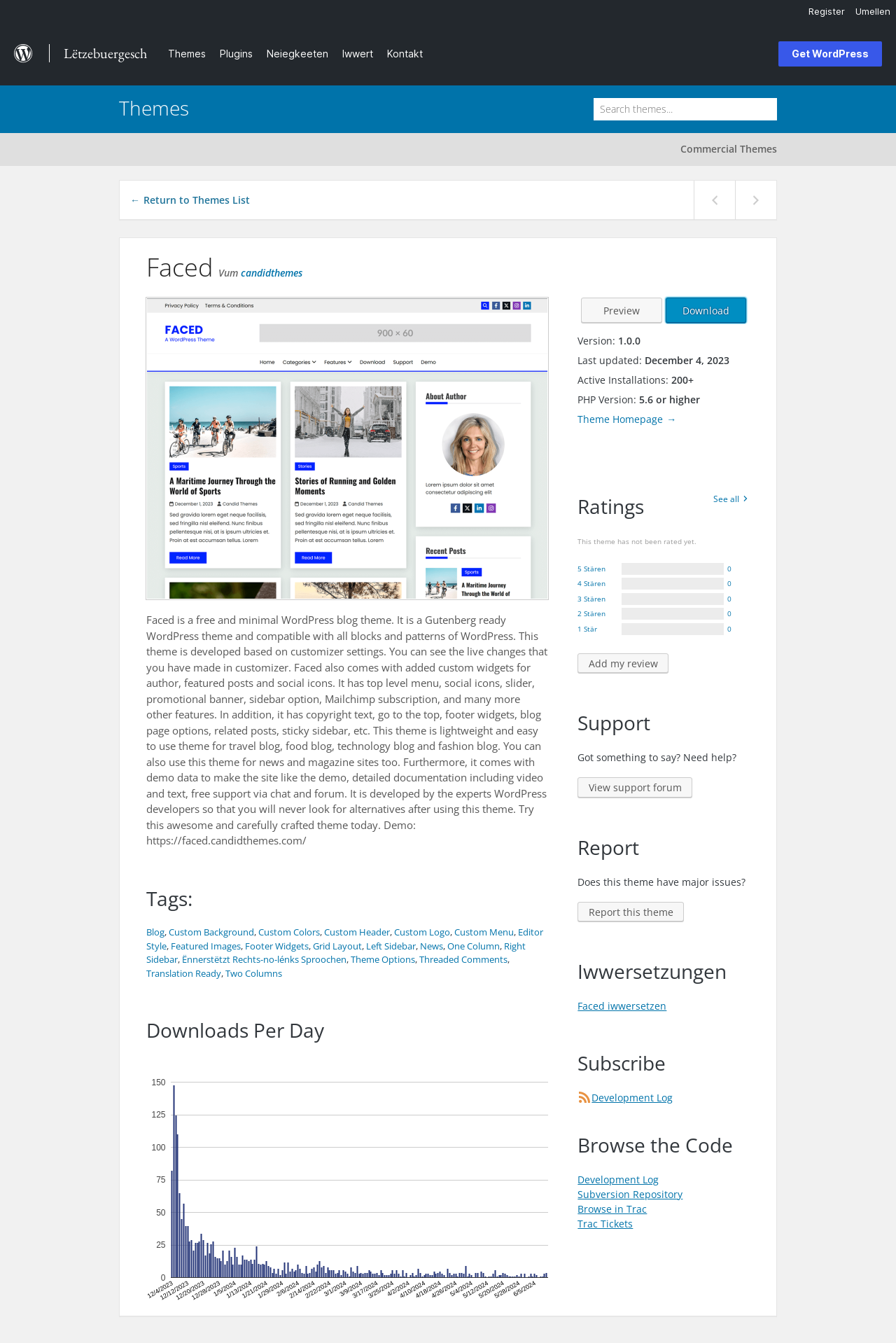Using the elements shown in the image, answer the question comprehensively: What is the author of the theme?

The author of the theme is 'candidthemes' which can be found in the link element with the text 'candidthemes' at the coordinates [0.268, 0.198, 0.337, 0.208]